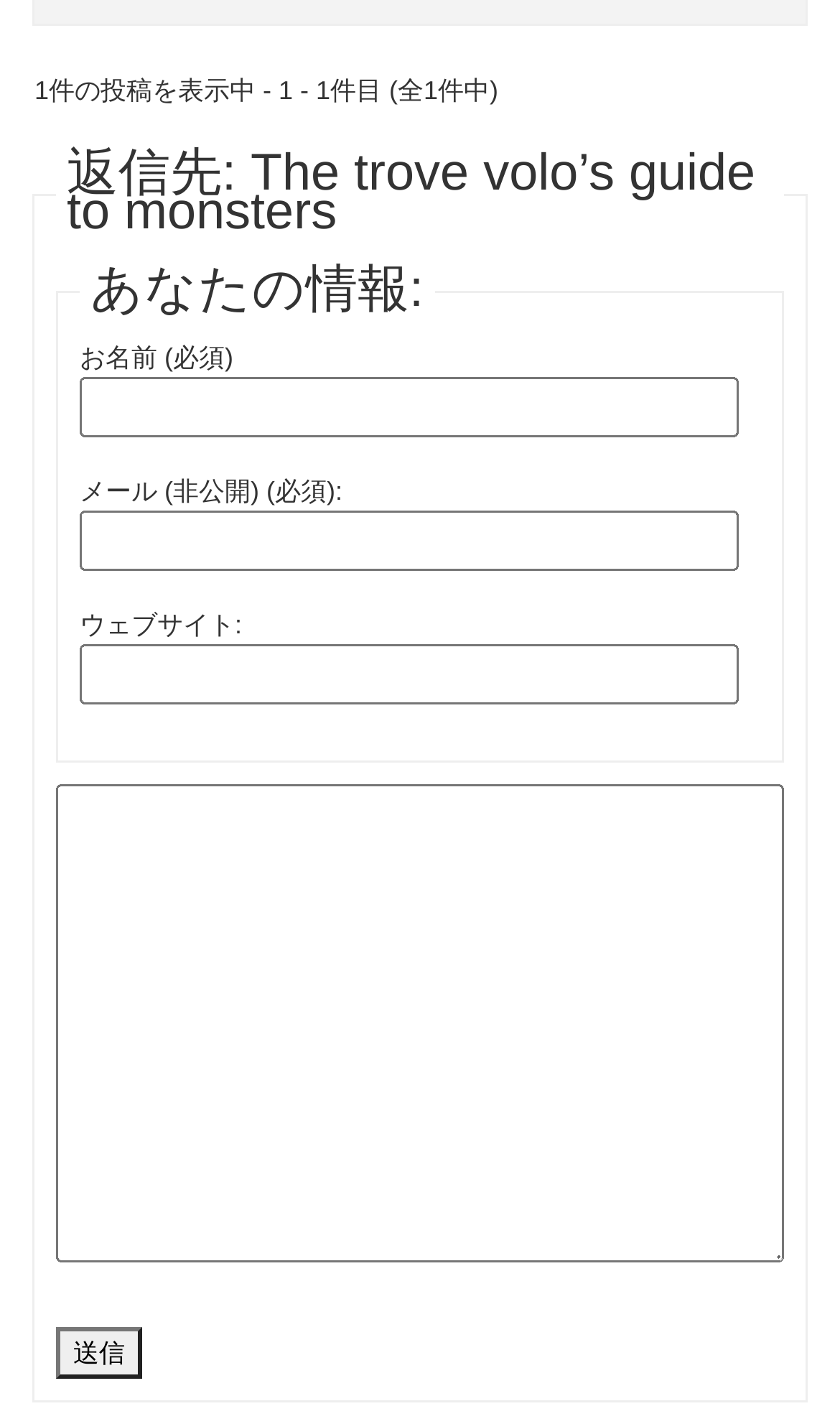What is the purpose of the button?
Identify the answer in the screenshot and reply with a single word or phrase.

To send